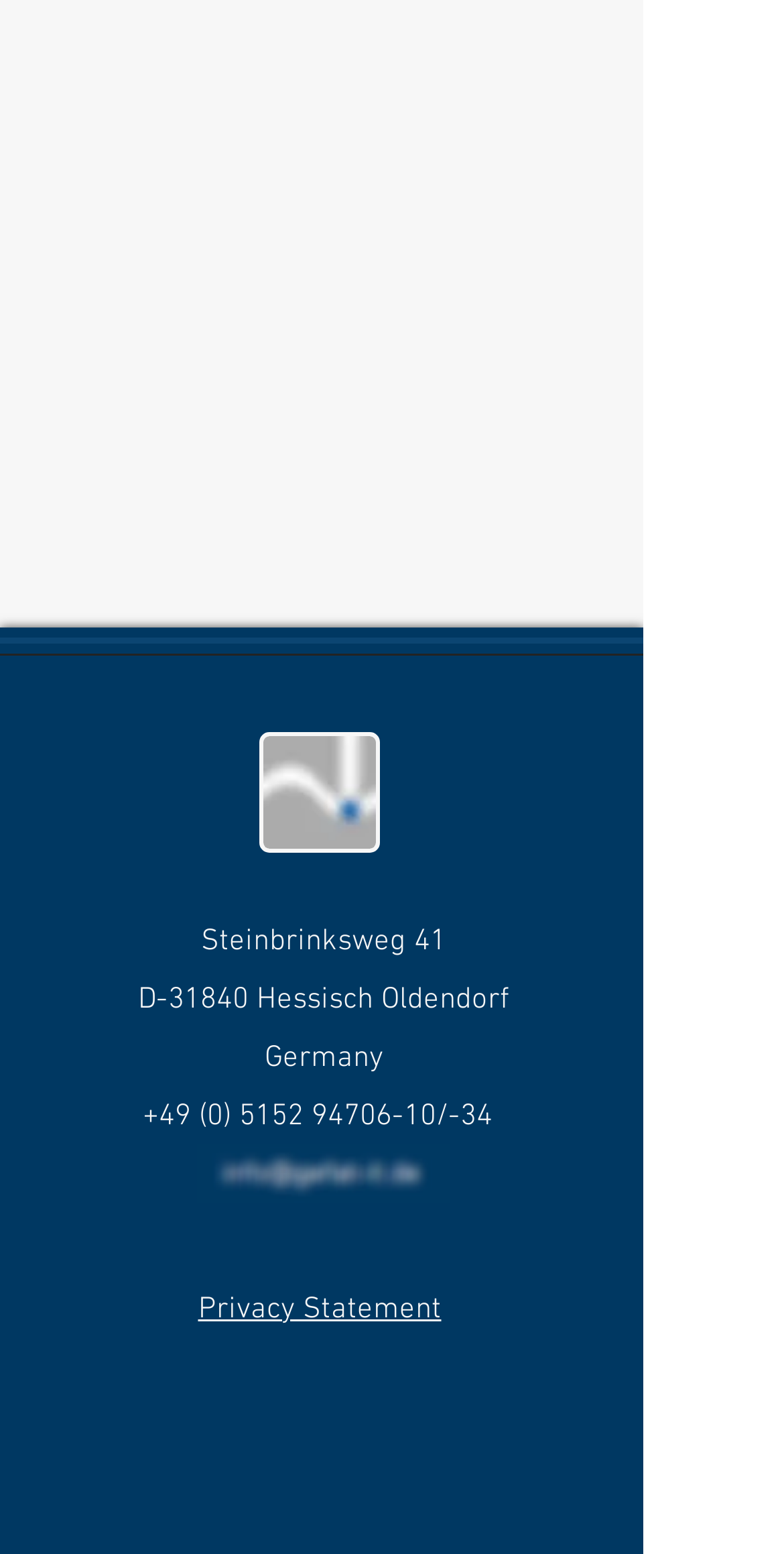Provide a brief response to the question below using one word or phrase:
What is the phone number of the company?

+49 (0) 5152 94706-10